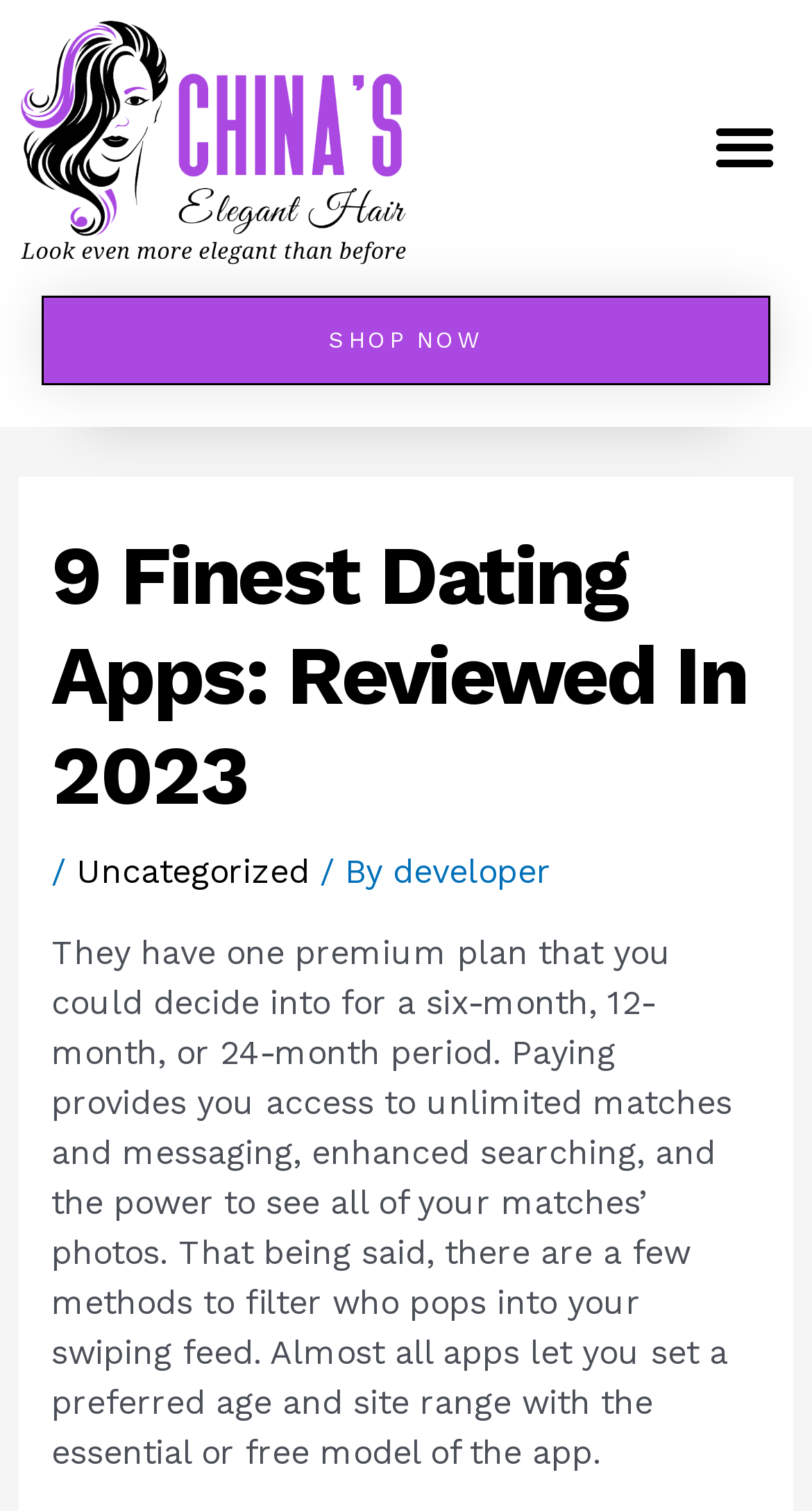What is the benefit of paying for the premium plan?
Using the image as a reference, answer the question with a short word or phrase.

Unlimited matches and messaging